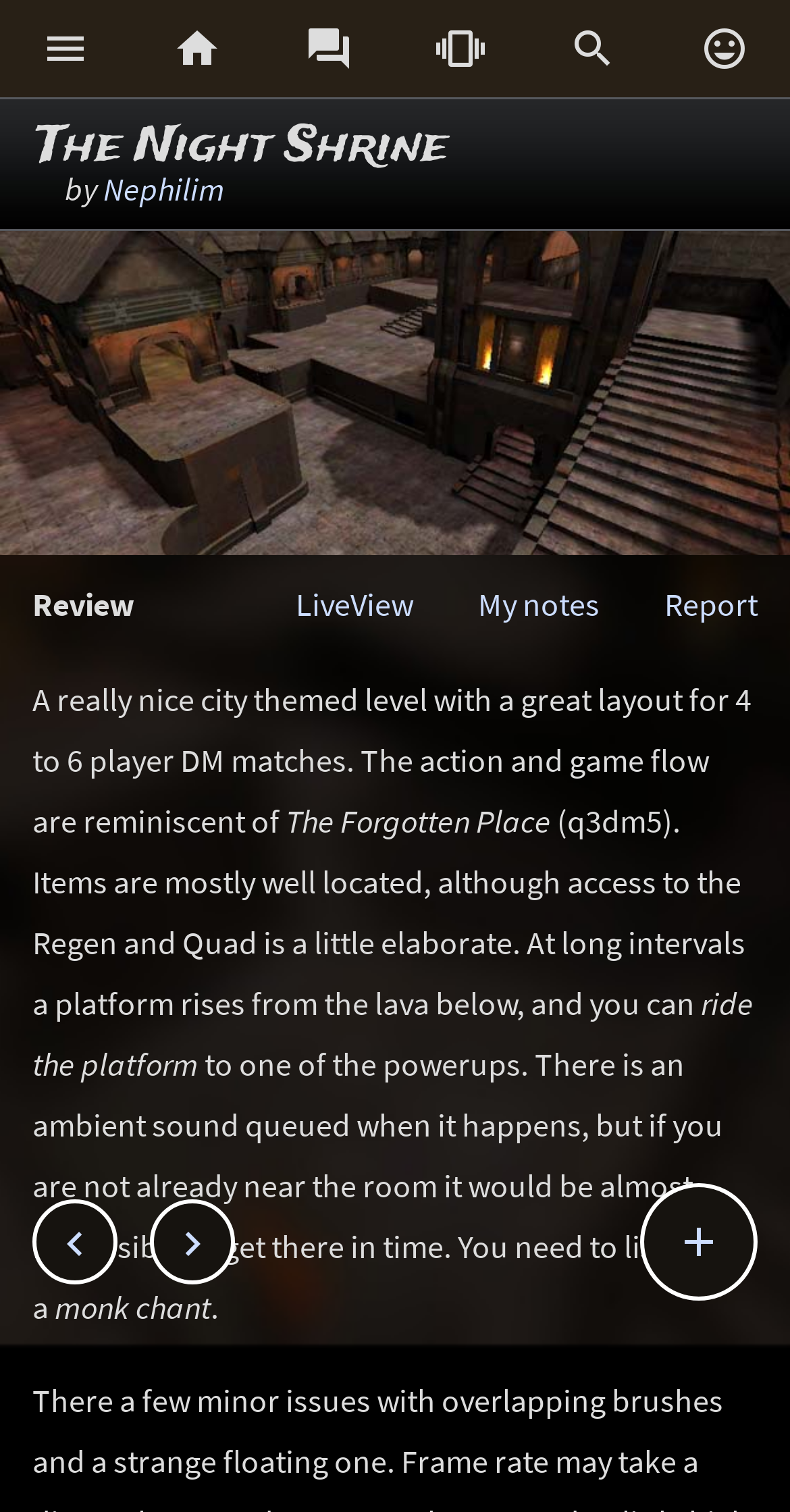How many players is the map suitable for?
Examine the image and give a concise answer in one word or a short phrase.

4 to 6